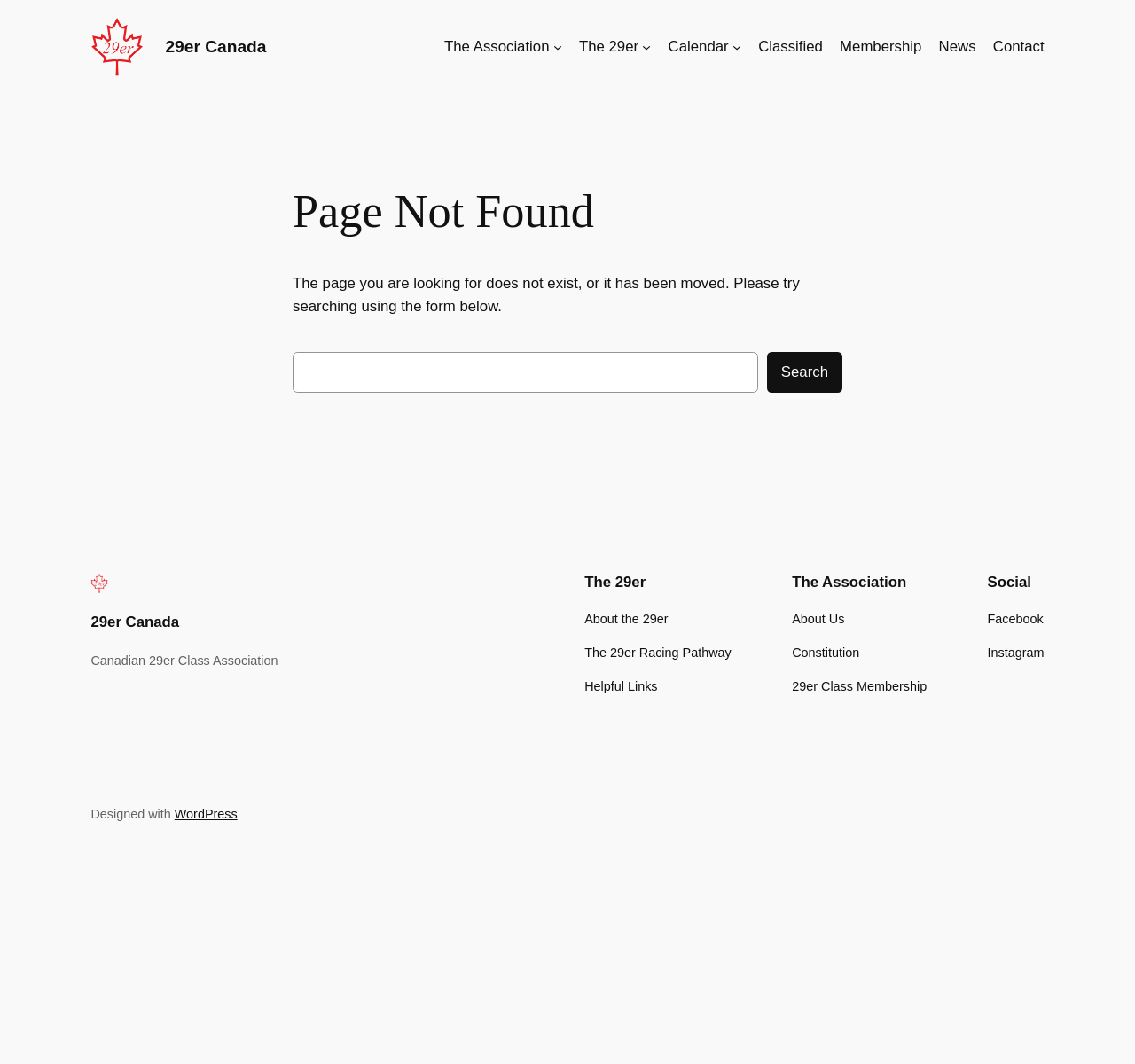Please determine the bounding box coordinates of the element's region to click for the following instruction: "Go to The Association page".

[0.391, 0.033, 0.484, 0.055]